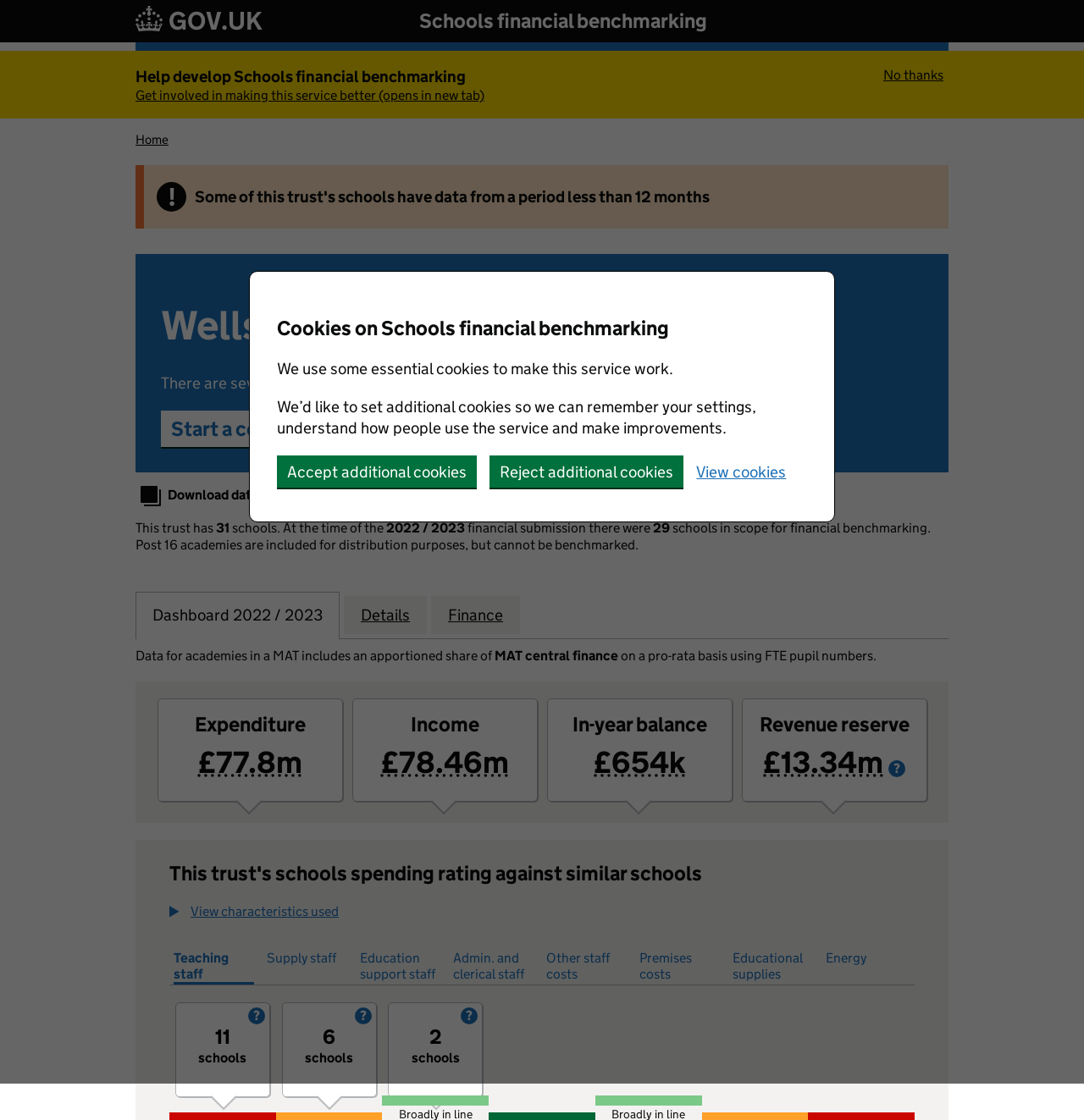Please identify the bounding box coordinates of the area that needs to be clicked to follow this instruction: "View characteristics used".

[0.156, 0.807, 0.312, 0.822]